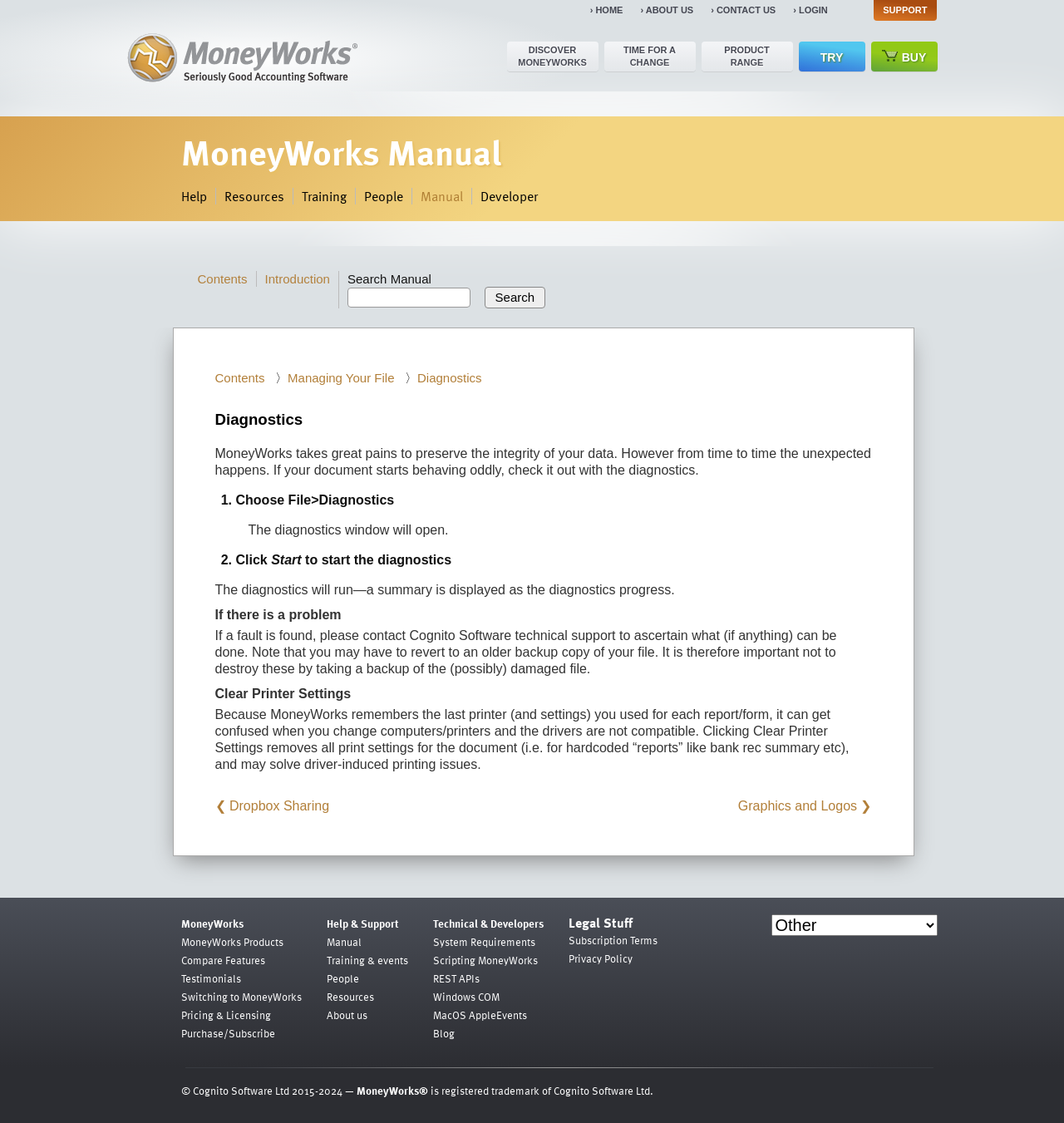Based on the provided description, "Book a Consultation", find the bounding box of the corresponding UI element in the screenshot.

None